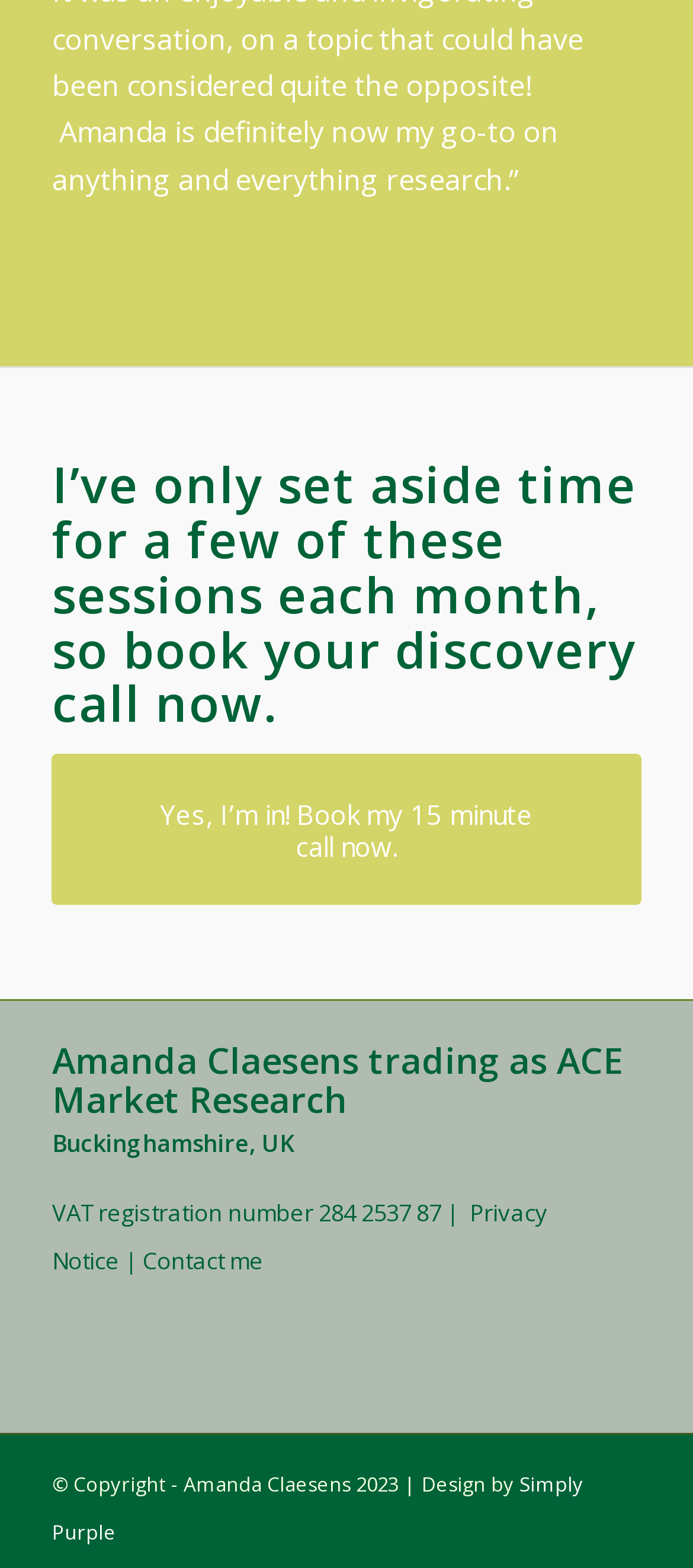From the webpage screenshot, predict the bounding box coordinates (top-left x, top-left y, bottom-right x, bottom-right y) for the UI element described here: |

[0.644, 0.763, 0.662, 0.783]